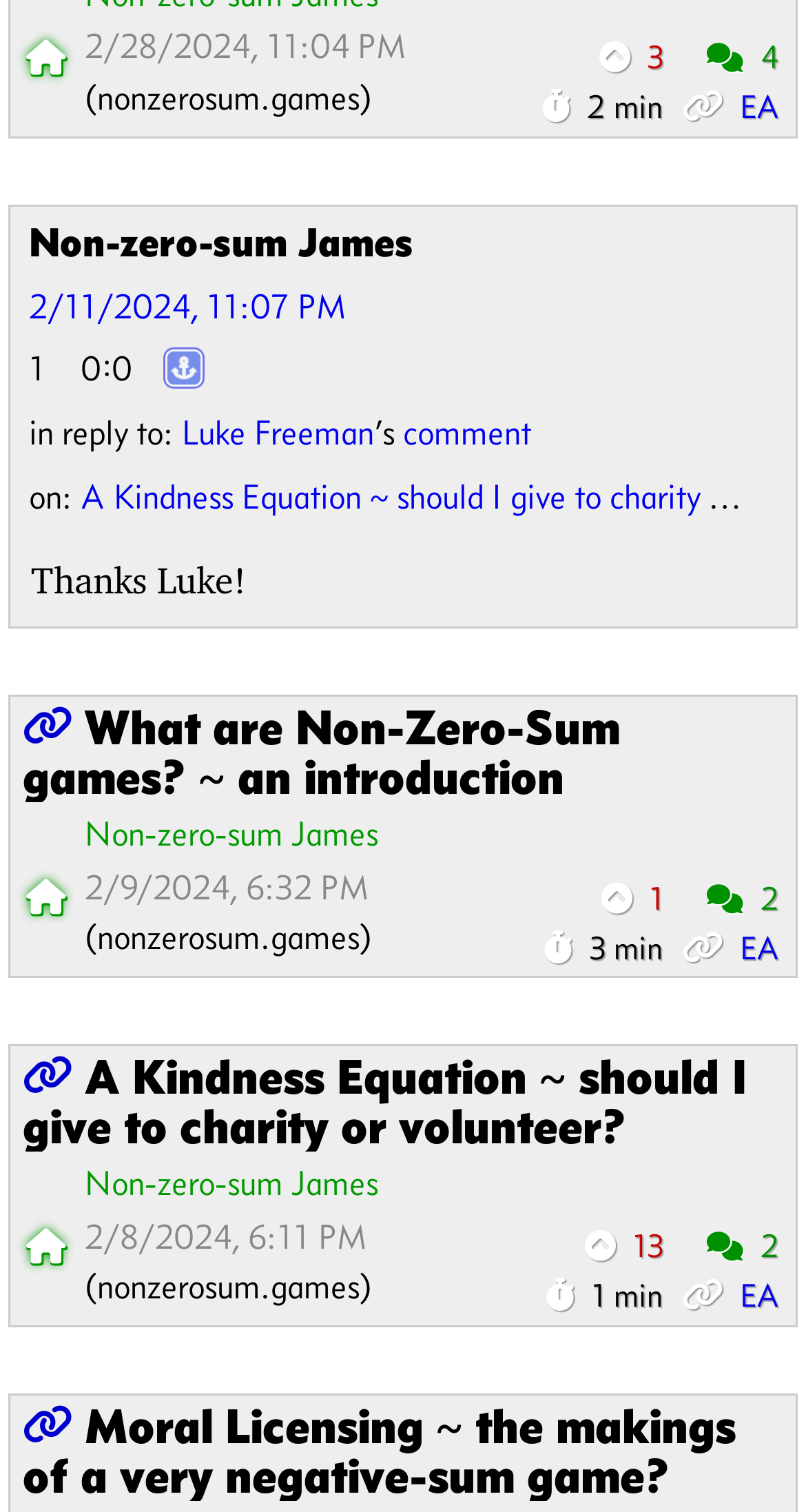Who is the author of the second post?
Using the image, answer in one word or phrase.

Non-zero-sum James